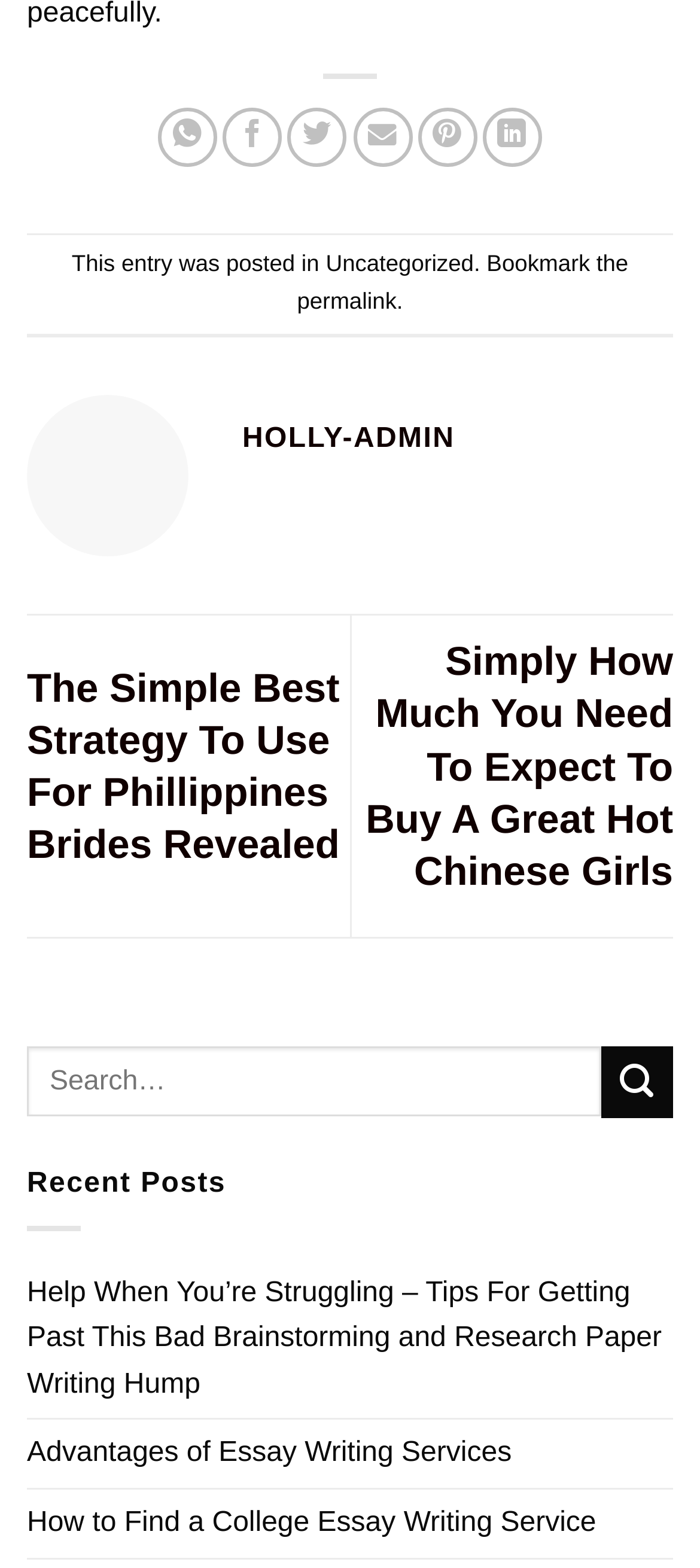Please give the bounding box coordinates of the area that should be clicked to fulfill the following instruction: "Search in the forum". The coordinates should be in the format of four float numbers from 0 to 1, i.e., [left, top, right, bottom].

None